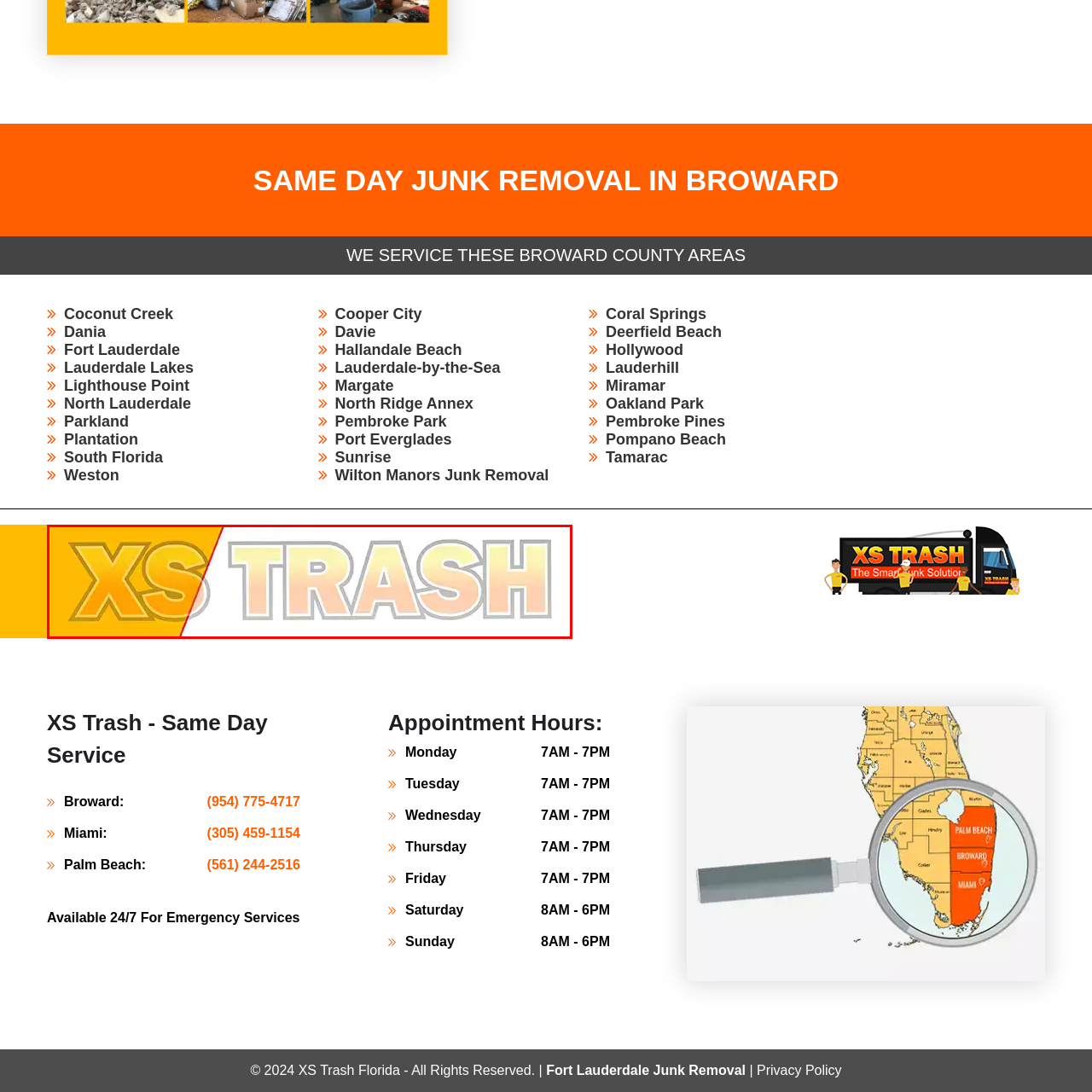Pay attention to the image inside the red rectangle, What is the color of the 'XS' in the logo? Answer briefly with a single word or phrase.

Yellow-orange